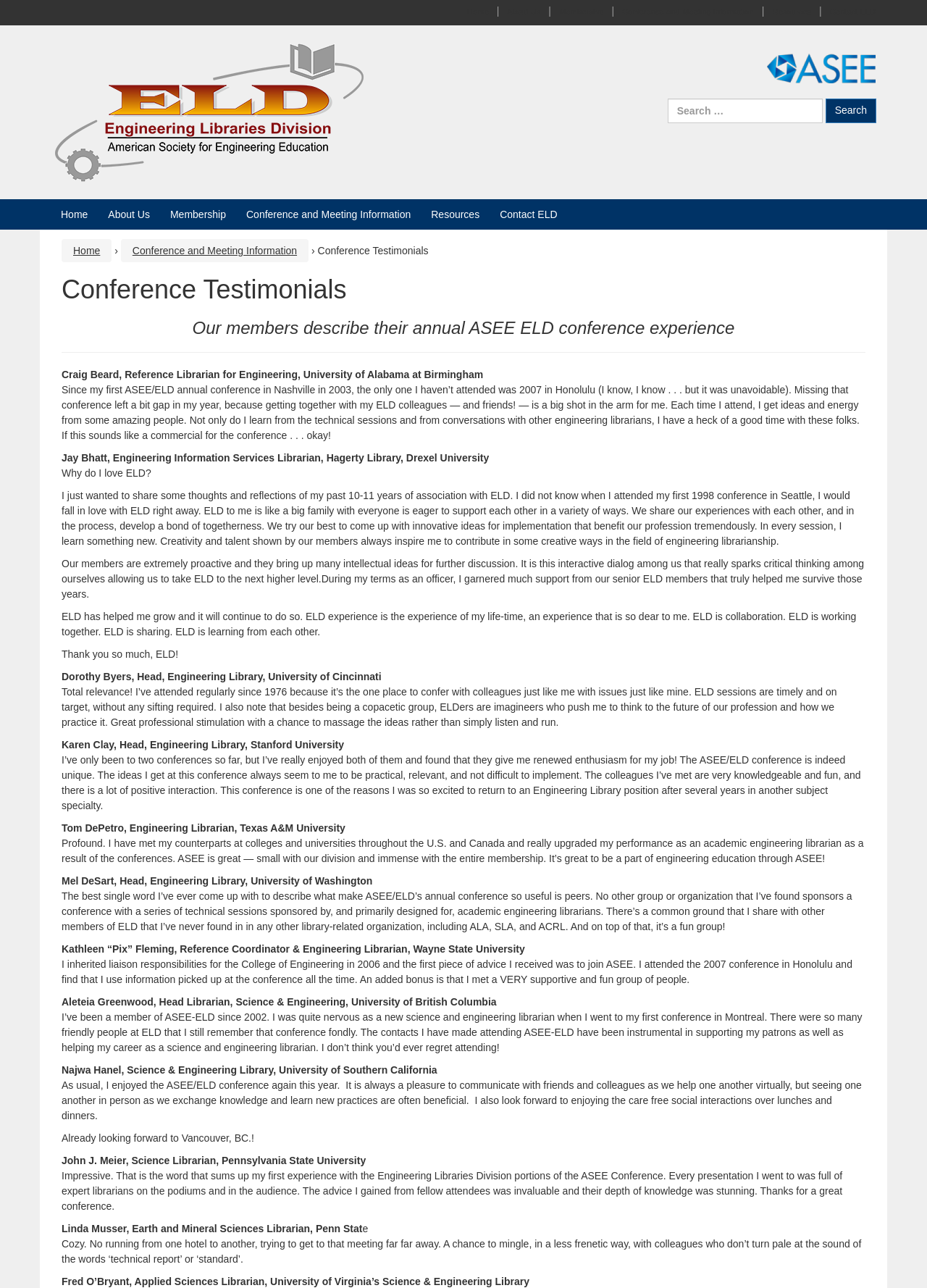What is the purpose of the webpage?
Provide a detailed and extensive answer to the question.

The webpage contains a series of quotes from individuals, each describing their experience with the ASEE/ELD conference, which suggests that the purpose of the webpage is to display conference testimonials.